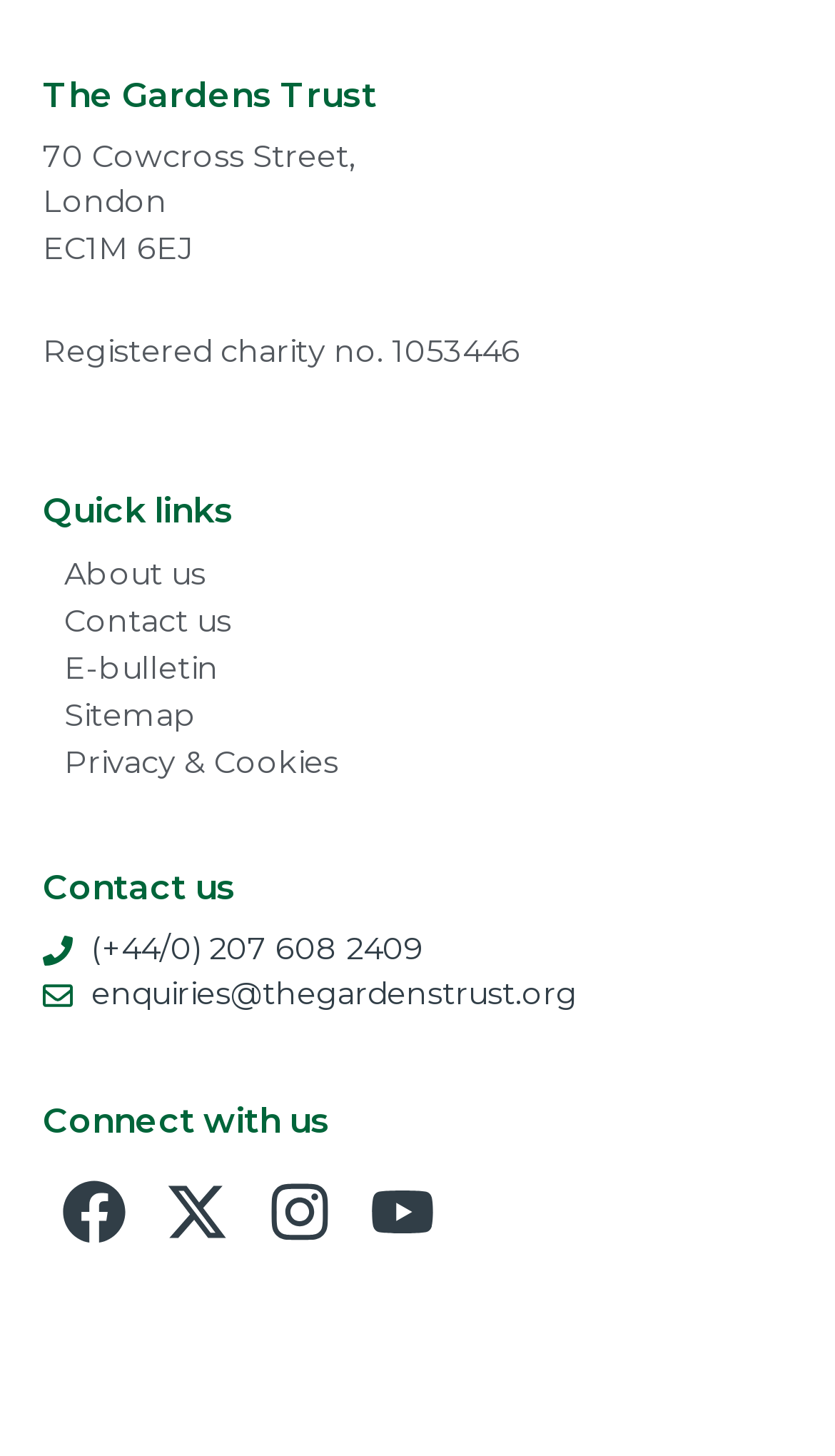Find the bounding box coordinates of the clickable region needed to perform the following instruction: "Go to Sitemap". The coordinates should be provided as four float numbers between 0 and 1, i.e., [left, top, right, bottom].

[0.051, 0.475, 0.431, 0.507]